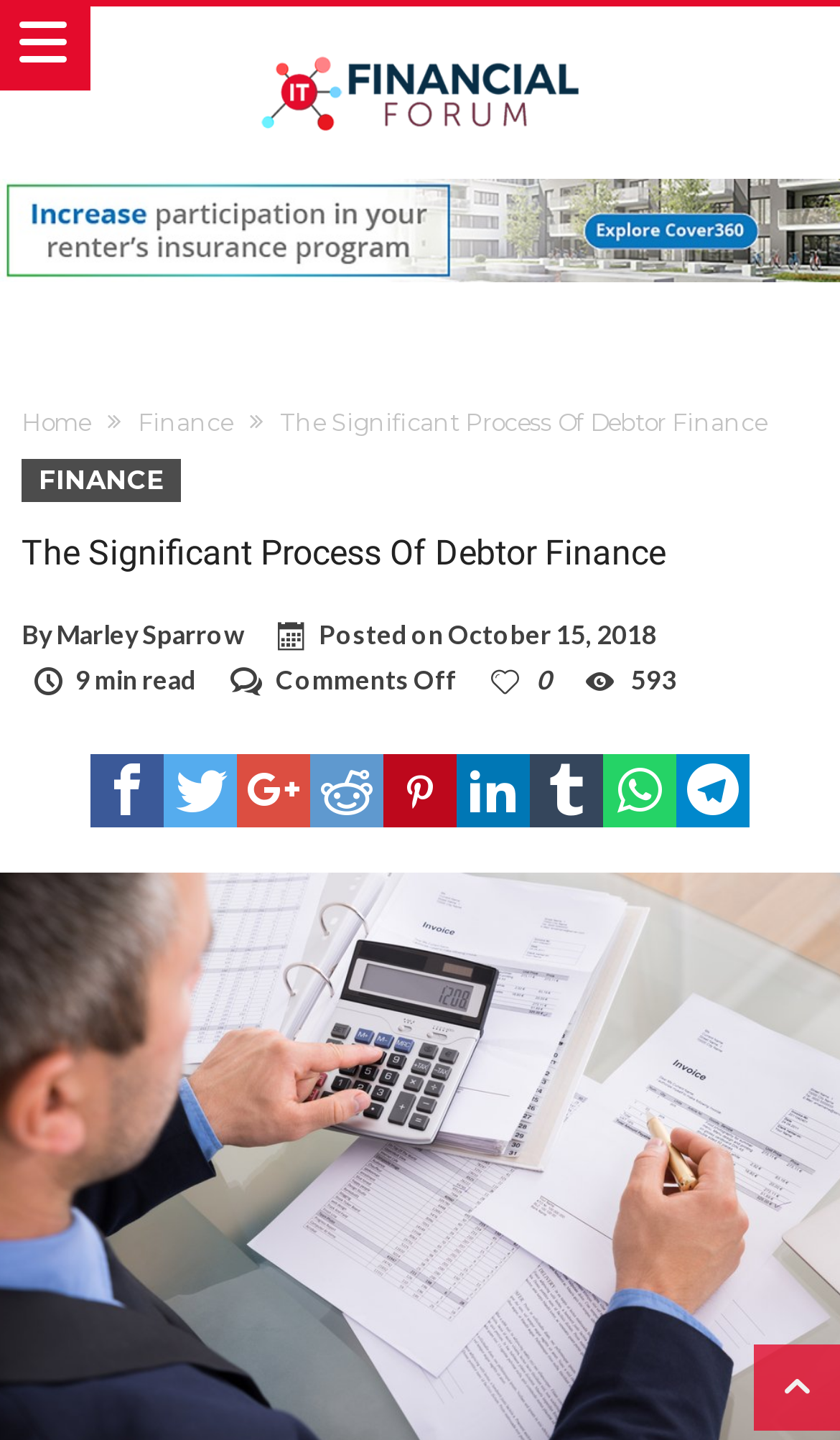What is the name of the financial forum?
Examine the screenshot and reply with a single word or phrase.

It Financial Forum